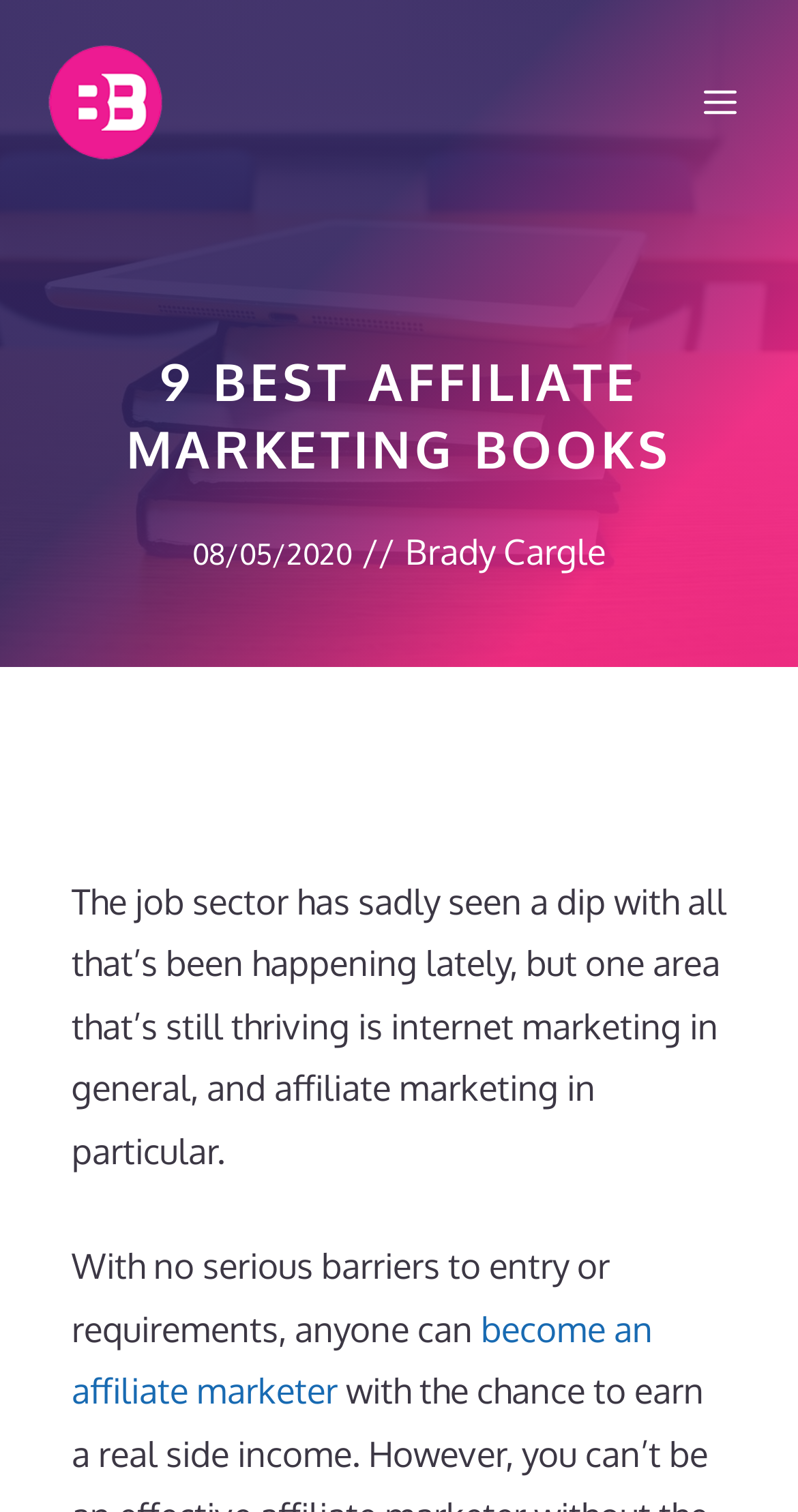Generate a detailed explanation of the webpage's features and information.

The webpage is about affiliate marketing, specifically highlighting the 9 best affiliate marketing books to generate income. At the top left of the page, there is a link to "BrandBuilders.io" accompanied by an image with the same name. On the top right, there is a button labeled "Menu" that controls a mobile menu.

Below the top section, a prominent heading "9 BEST AFFILIATE MARKETING BOOKS" is centered on the page. Underneath the heading, there is a timestamp "08/05/2020" followed by a slash and a link to the author "Brady Cargle".

The main content of the page starts with a paragraph of text that discusses the current state of the job sector and how affiliate marketing is thriving. The text continues in another paragraph, explaining that anyone can become an affiliate marketer with no serious barriers to entry or requirements. The second paragraph also contains a link to "become an affiliate marketer".